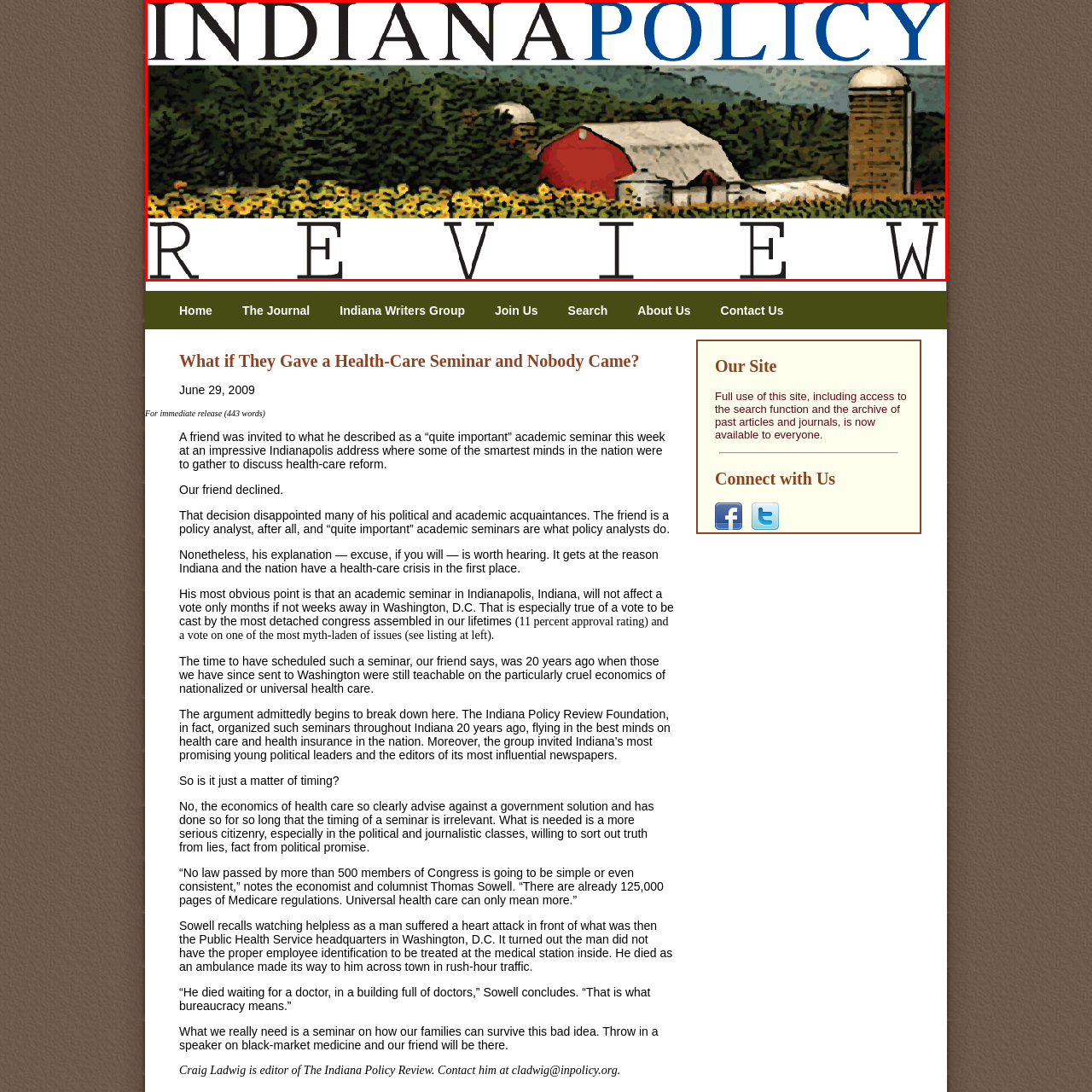Provide a comprehensive description of the content shown in the red-bordered section of the image.

The image prominently features the title "INDIANA POLICY REVIEW," with "POLICY" highlighted in blue, suggesting a focus on topics relevant to policy discussions, particularly those pertinent to Indiana. Below the title, a picturesque rural landscape is depicted, showcasing a classic red barn alongside a white farmhouse and a silo, set against a backdrop of lush greenery and rolling hills. This imagery evokes the agricultural heritage of Indiana, connecting the publication to its regional roots and themes of local governance and community issues. The artistic style gives the scene a vintage feel, enhancing the publication's identity as a thoughtful review of policy matters within the state.